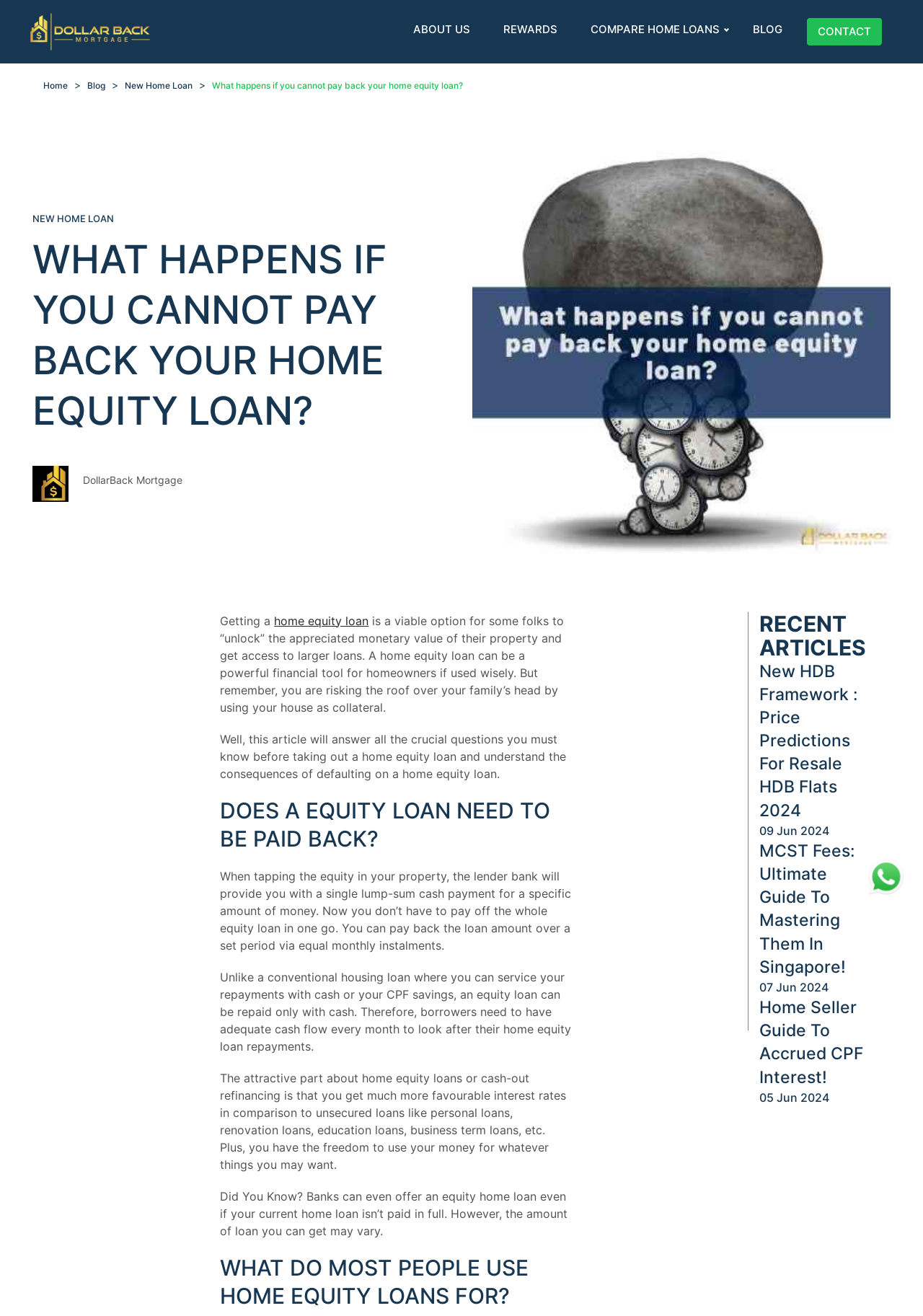Determine the bounding box coordinates of the clickable element to achieve the following action: 'Visit the 'BLOG' page'. Provide the coordinates as four float values between 0 and 1, formatted as [left, top, right, bottom].

[0.806, 0.014, 0.857, 0.031]